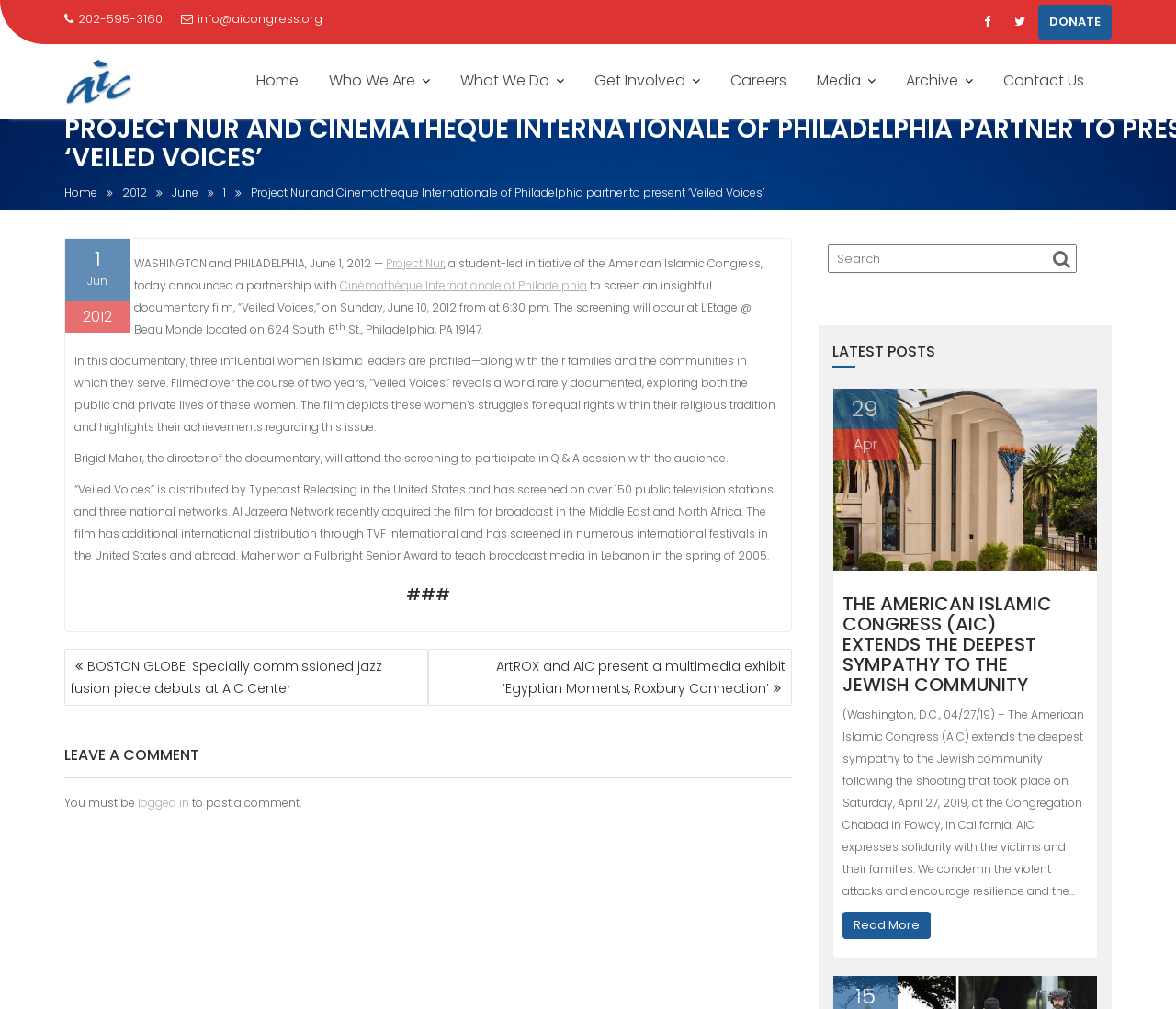Identify the bounding box coordinates for the element you need to click to achieve the following task: "Contact 'Project Nur'". The coordinates must be four float values ranging from 0 to 1, formatted as [left, top, right, bottom].

[0.328, 0.253, 0.377, 0.269]